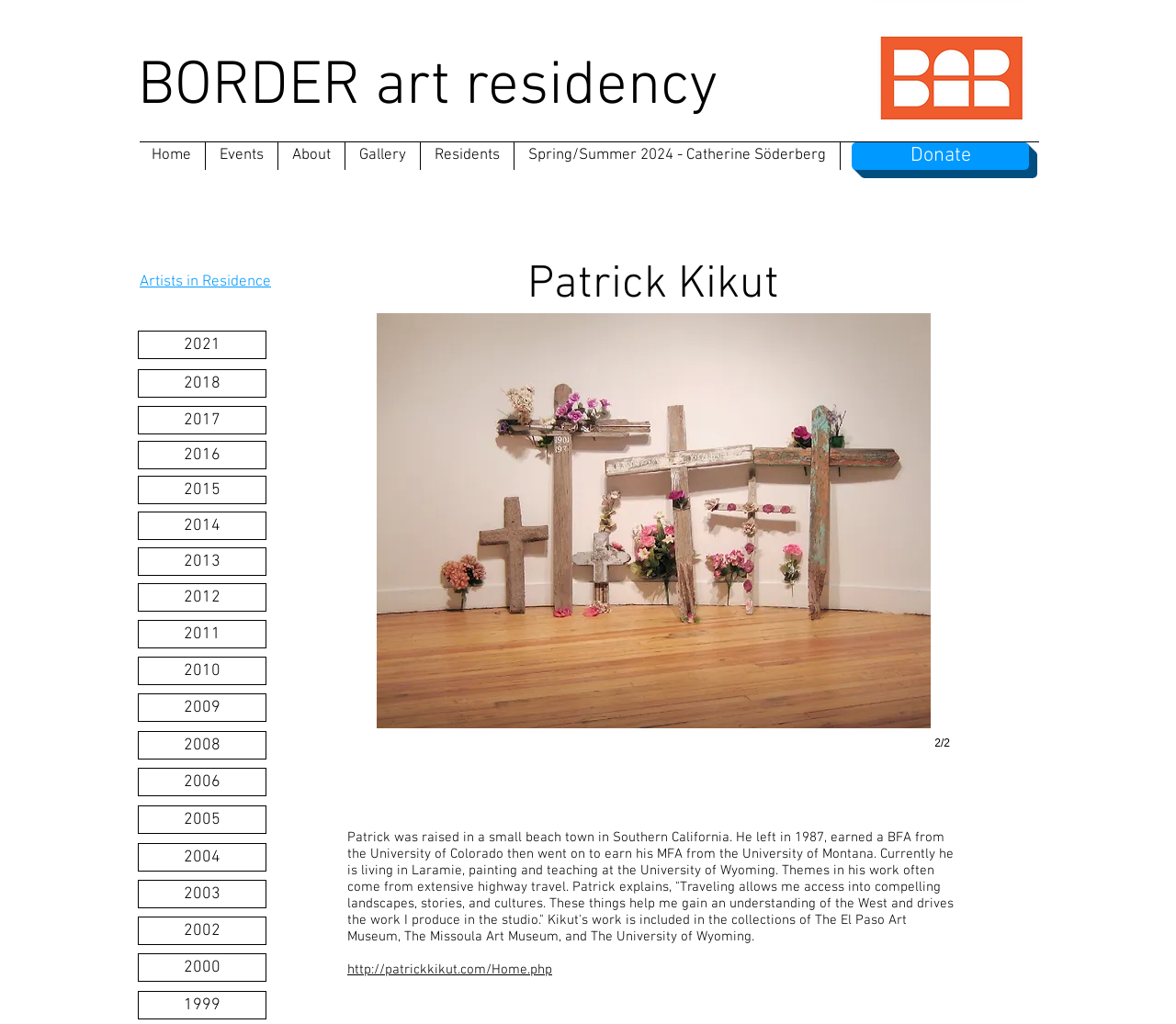Please give a one-word or short phrase response to the following question: 
How many images are in the slide show gallery?

2